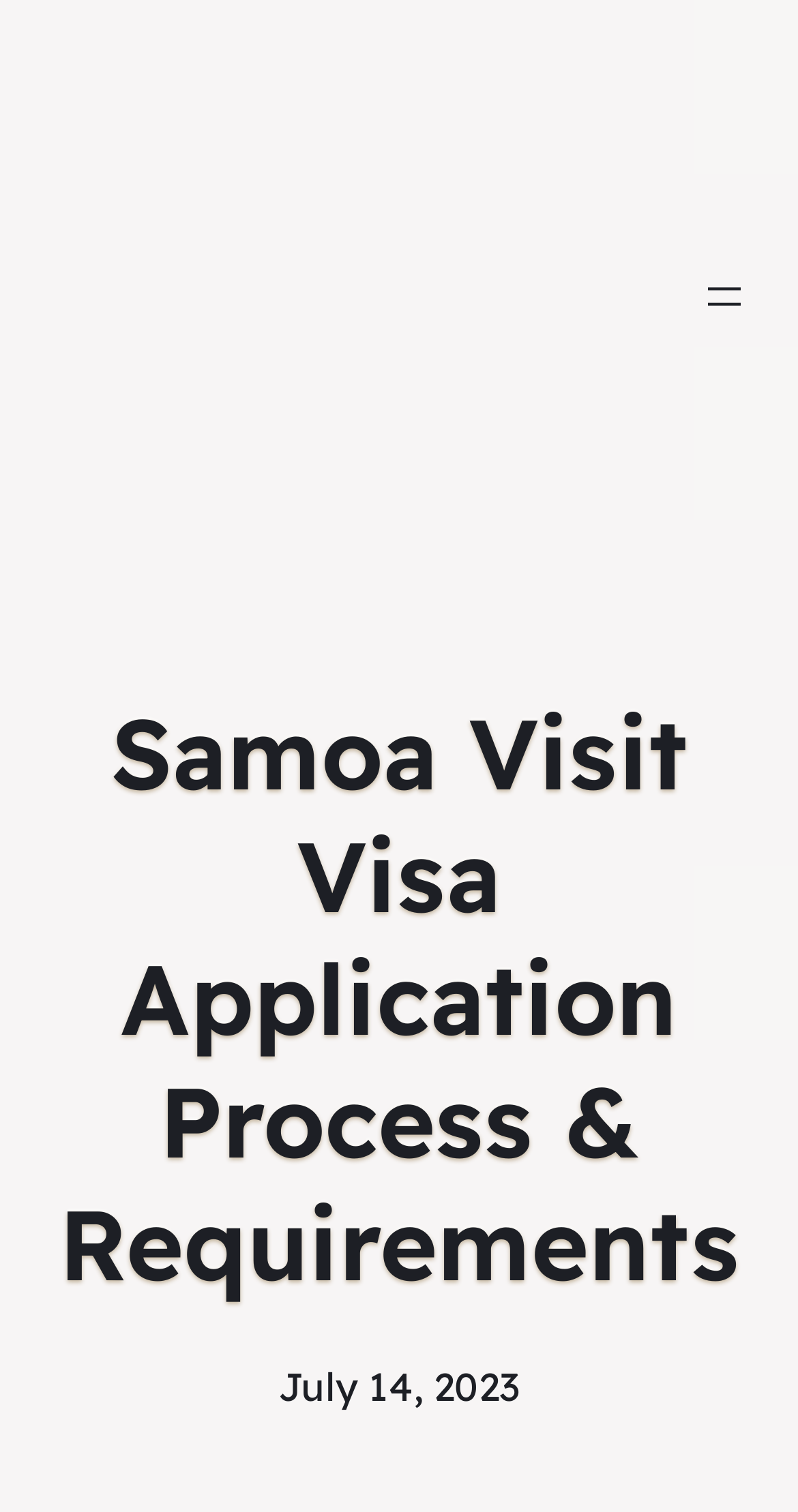Look at the image and give a detailed response to the following question: What is the logo of this website?

The logo of this website is located at the top left corner of the webpage, and it is an image with the text 'Visitvisaguide Logo'.